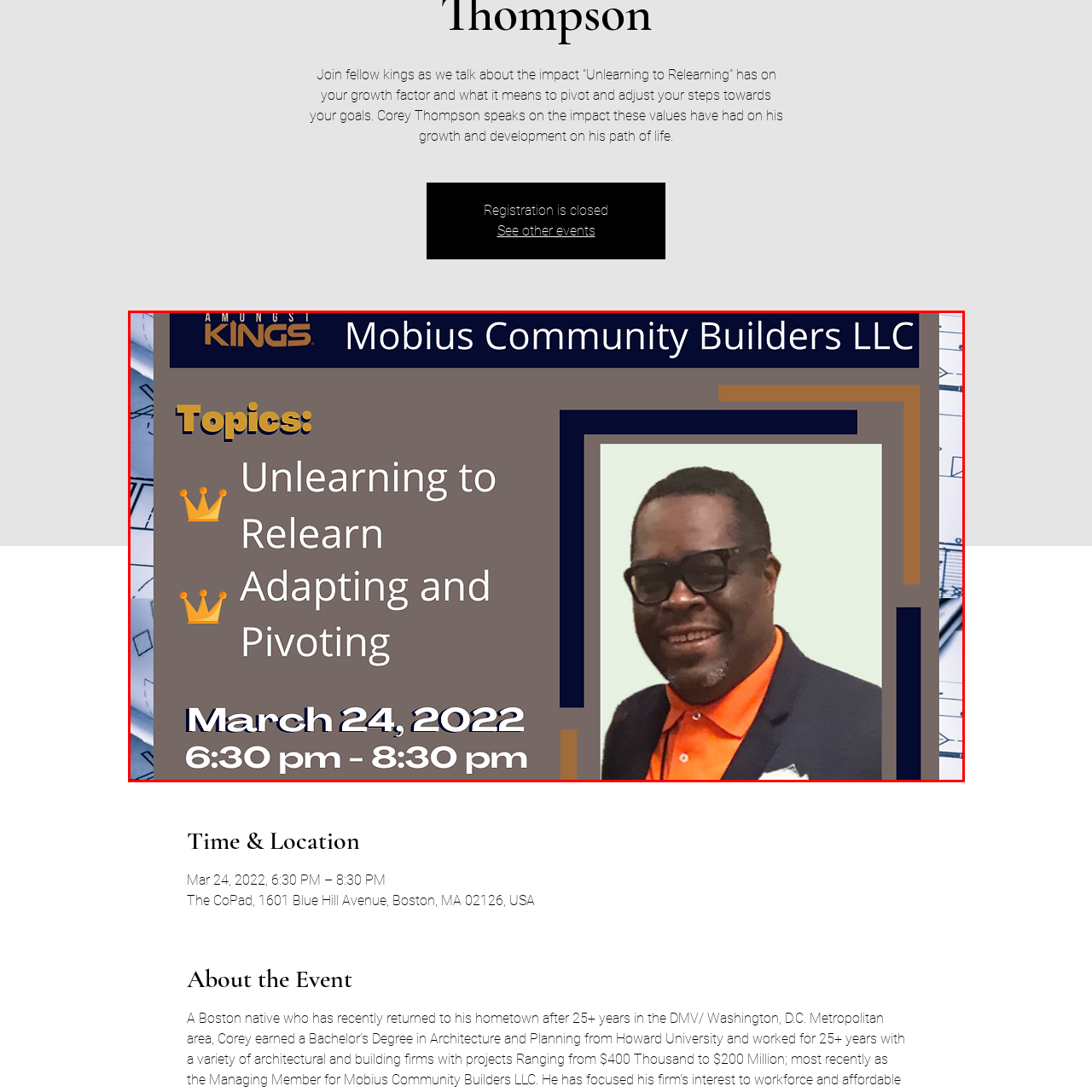Direct your attention to the section marked by the red bounding box and construct a detailed answer to the following question based on the image: What is the duration of the event?

The event is scheduled to take place from 6:30 PM to 8:30 PM, which means it will last for 2 hours.